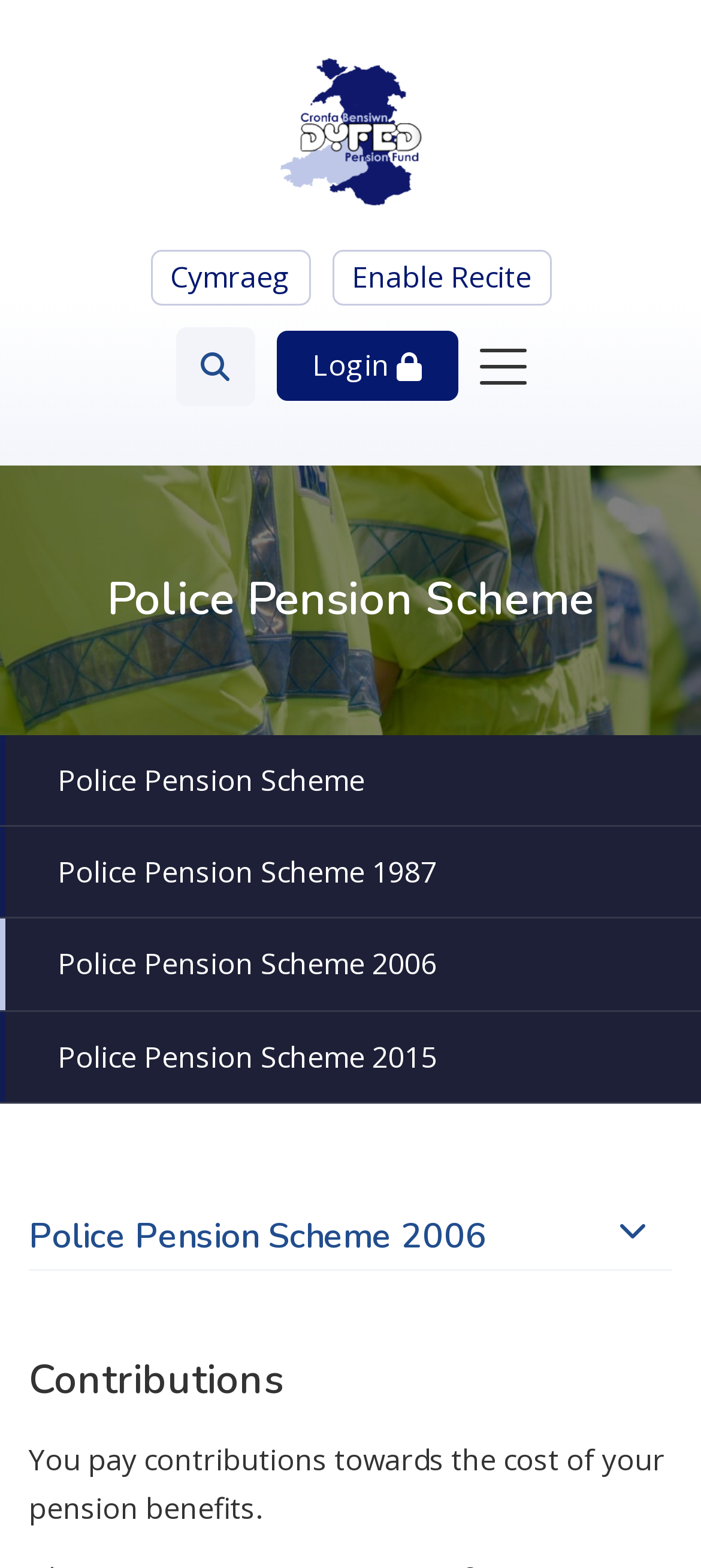Please extract and provide the main headline of the webpage.

Police Pension Scheme